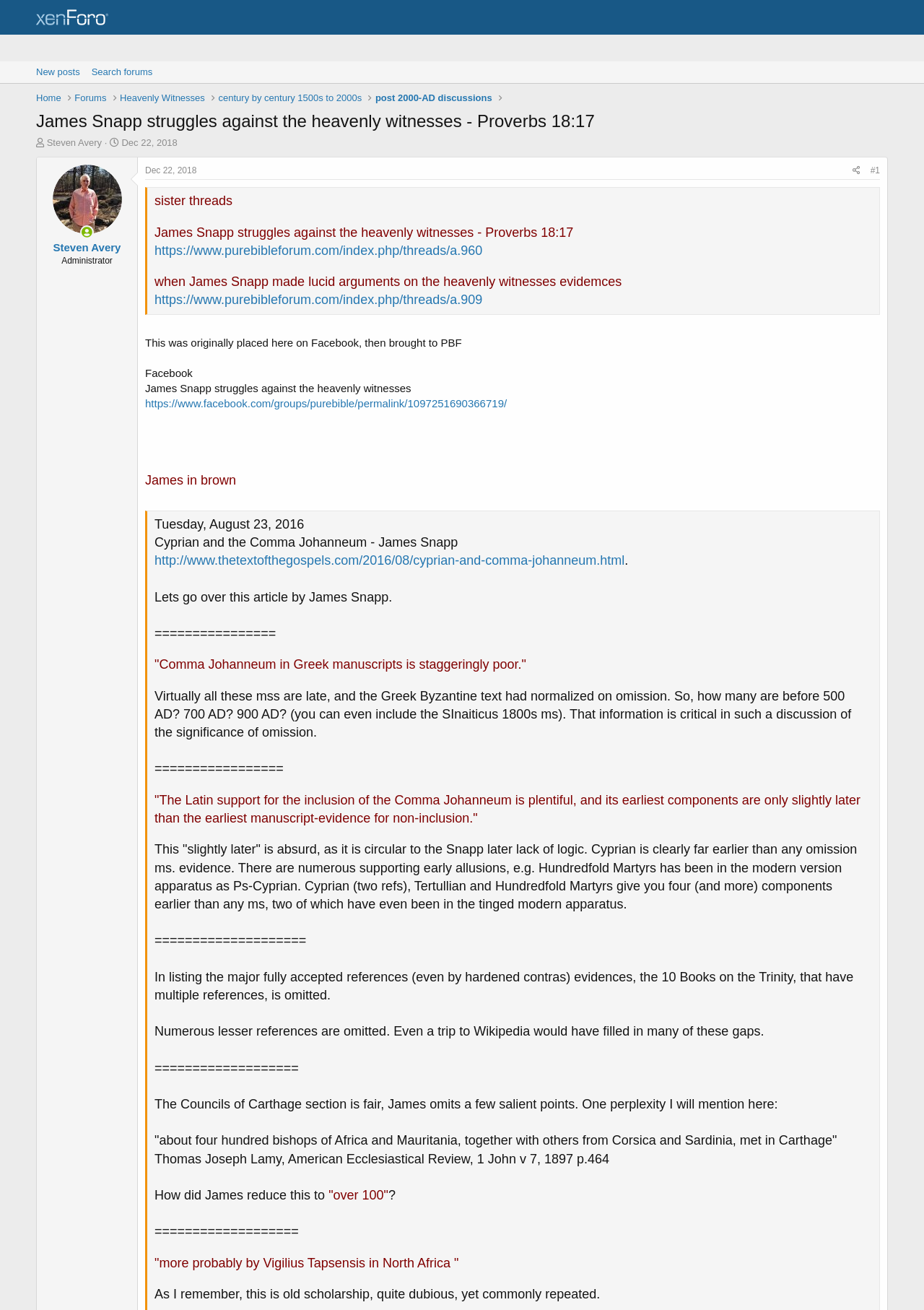What is the topic of discussion in this post?
Carefully analyze the image and provide a thorough answer to the question.

The topic of discussion in this post is the Heavenly Witnesses, which can be inferred from the title of the post 'James Snapp struggles against the heavenly witnesses - Proverbs 18:17' and the content of the post discussing the Comma Johanneum in First John 5:7.